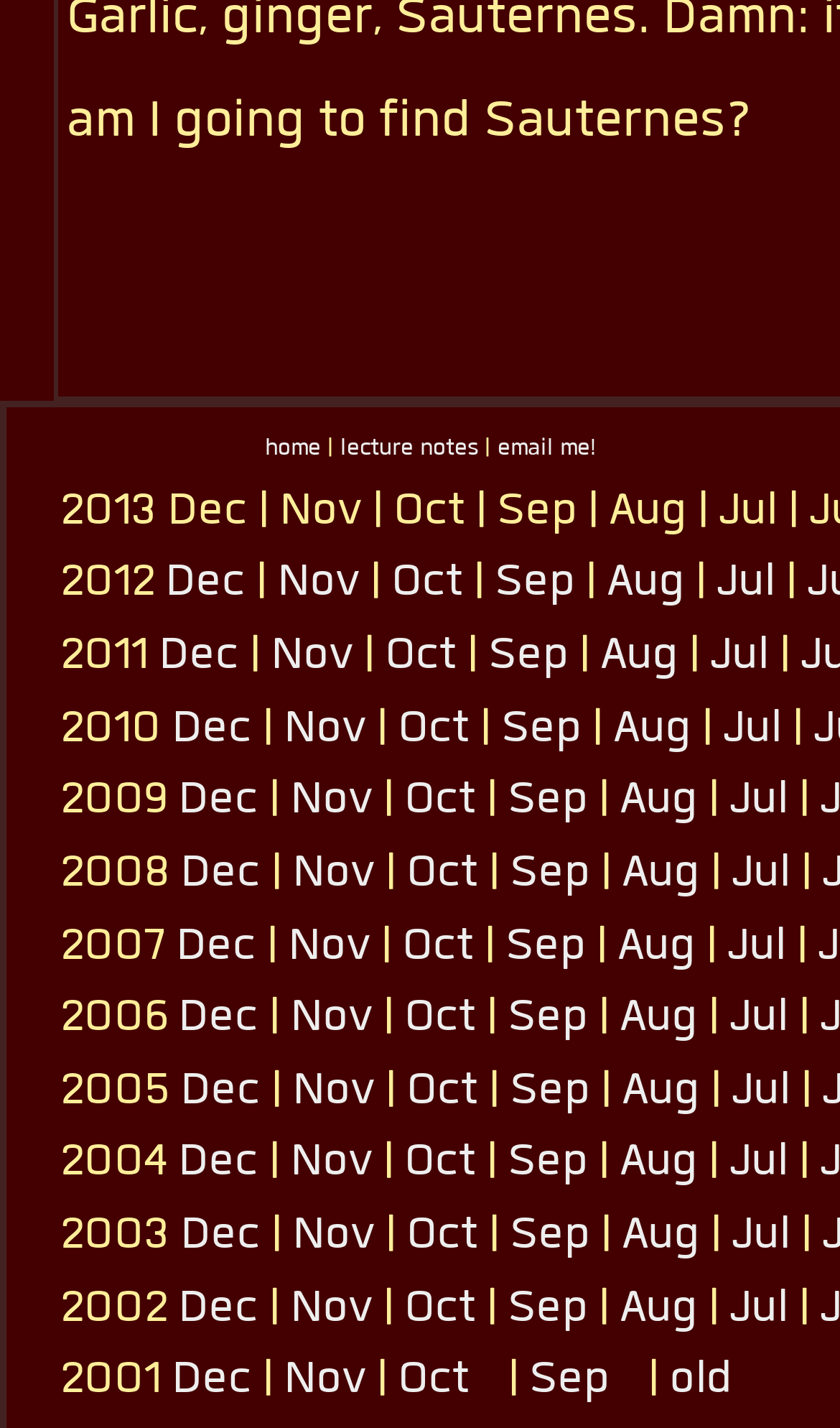Identify the bounding box coordinates of the region that needs to be clicked to carry out this instruction: "click home". Provide these coordinates as four float numbers ranging from 0 to 1, i.e., [left, top, right, bottom].

[0.315, 0.304, 0.382, 0.325]